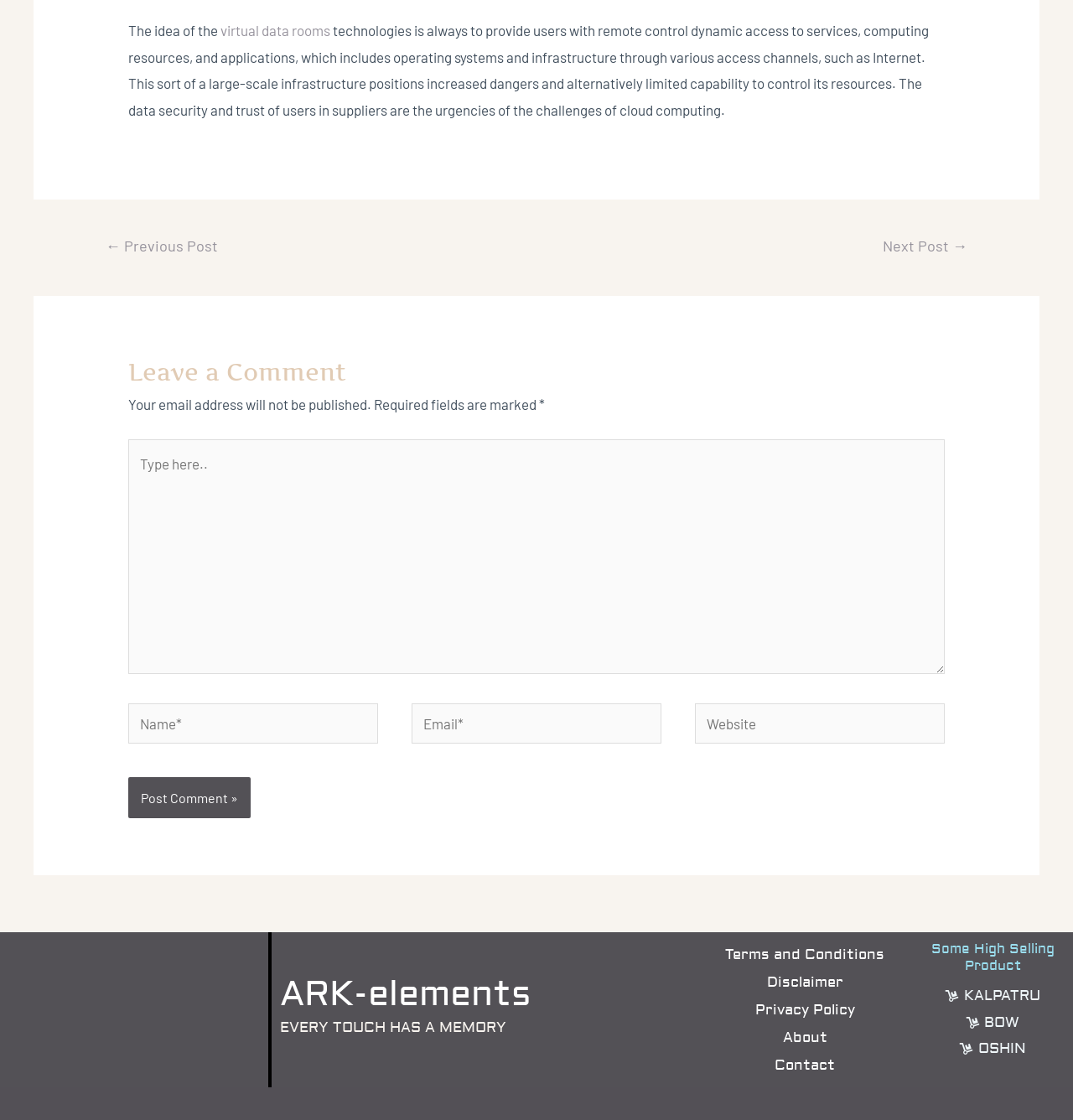What is the name of the product mentioned at the bottom of the webpage?
Using the image as a reference, answer the question in detail.

The name of the product mentioned at the bottom of the webpage is KALPATRU, which is a link listed under the heading 'Some High Selling Product'.